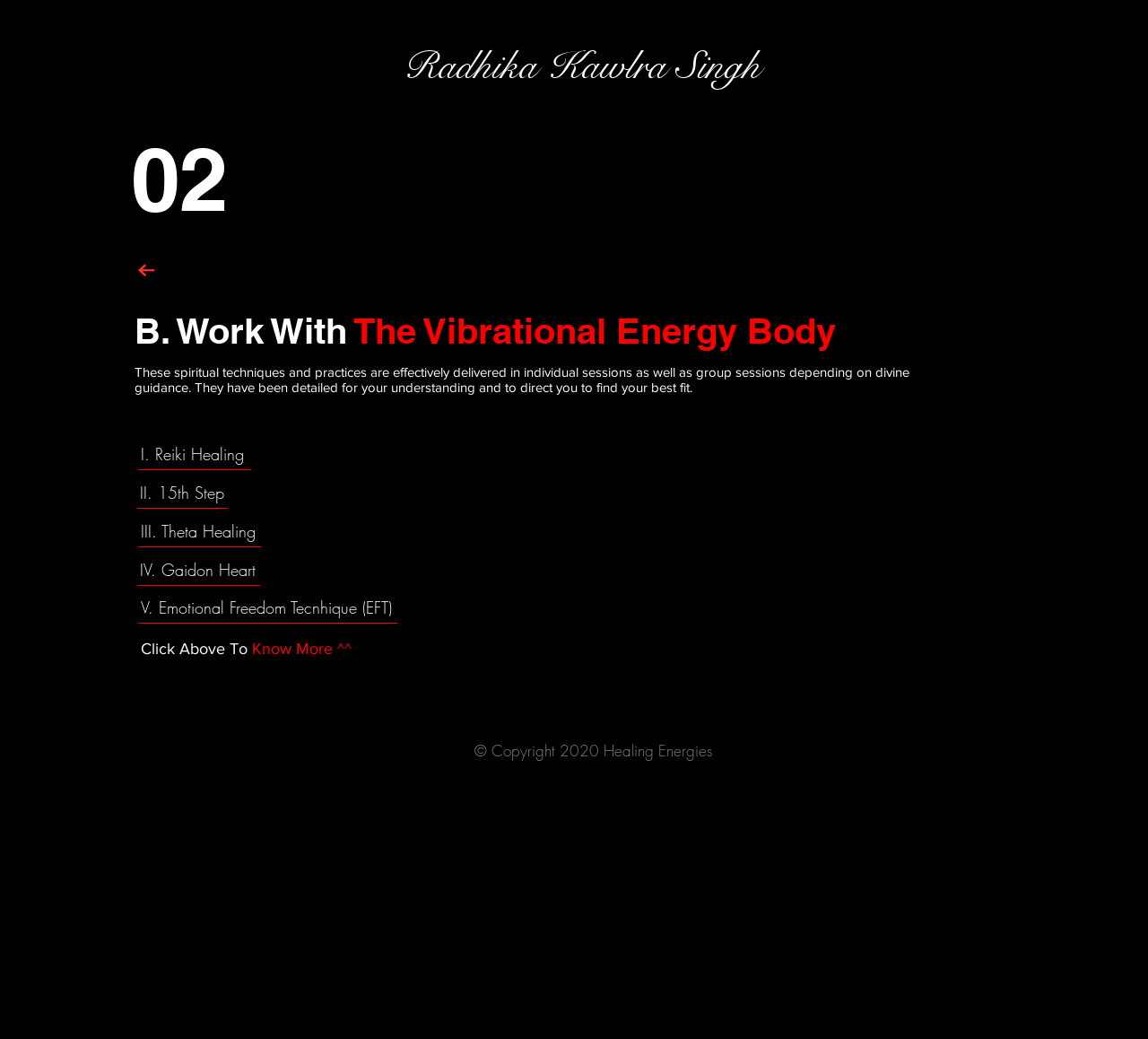Using the information in the image, could you please answer the following question in detail:
What is the topic of the spiritual techniques and practices mentioned on the webpage?

The heading 'B. Work With The Vibrational Energy Body' suggests that the spiritual techniques and practices mentioned on the webpage are related to working with the vibrational energy body.